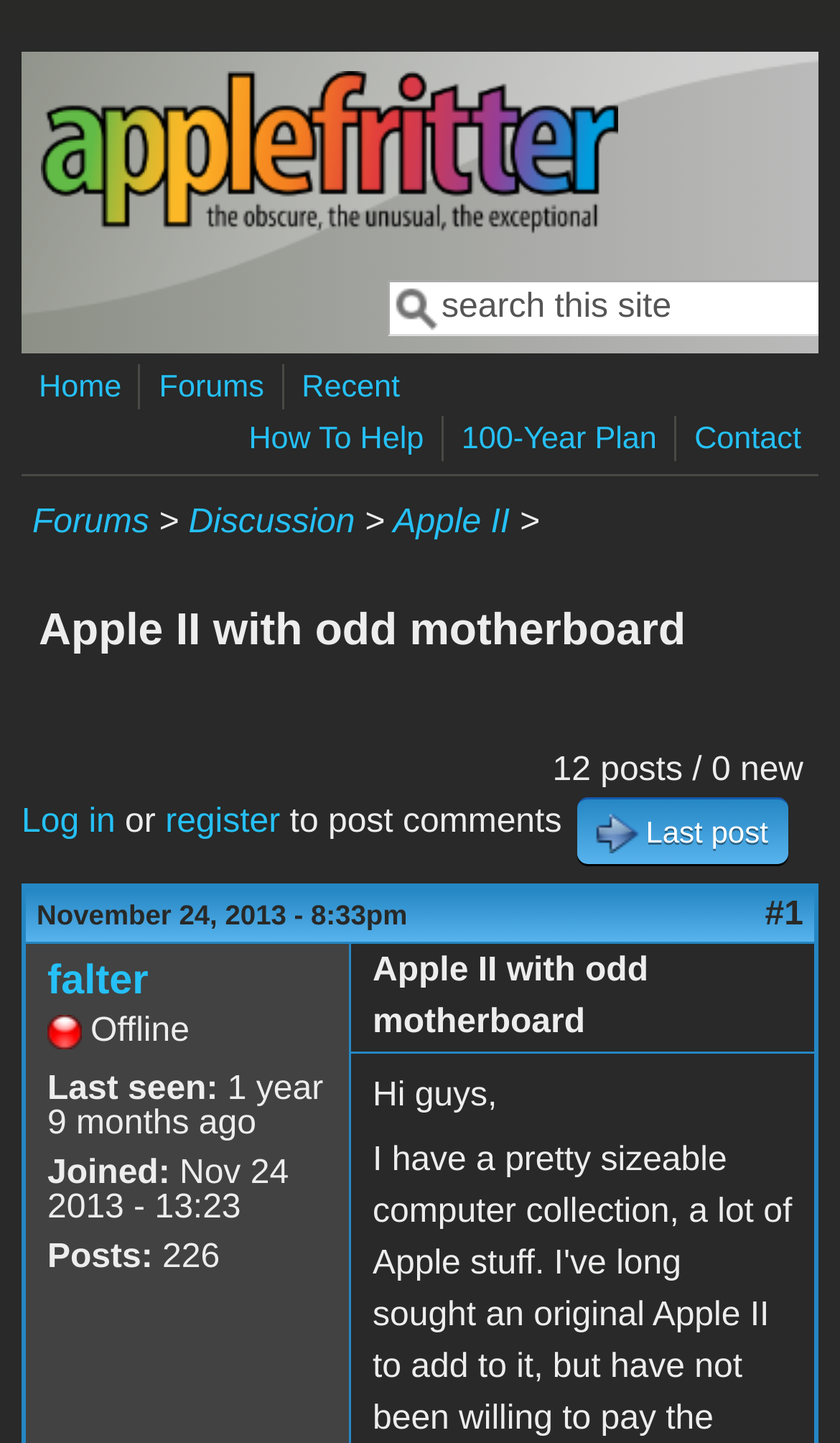Look at the image and write a detailed answer to the question: 
What is the date of the last post?

I found the answer by looking at the text 'November 24, 2013 - 8:33pm' which is located below the link 'Last post'.